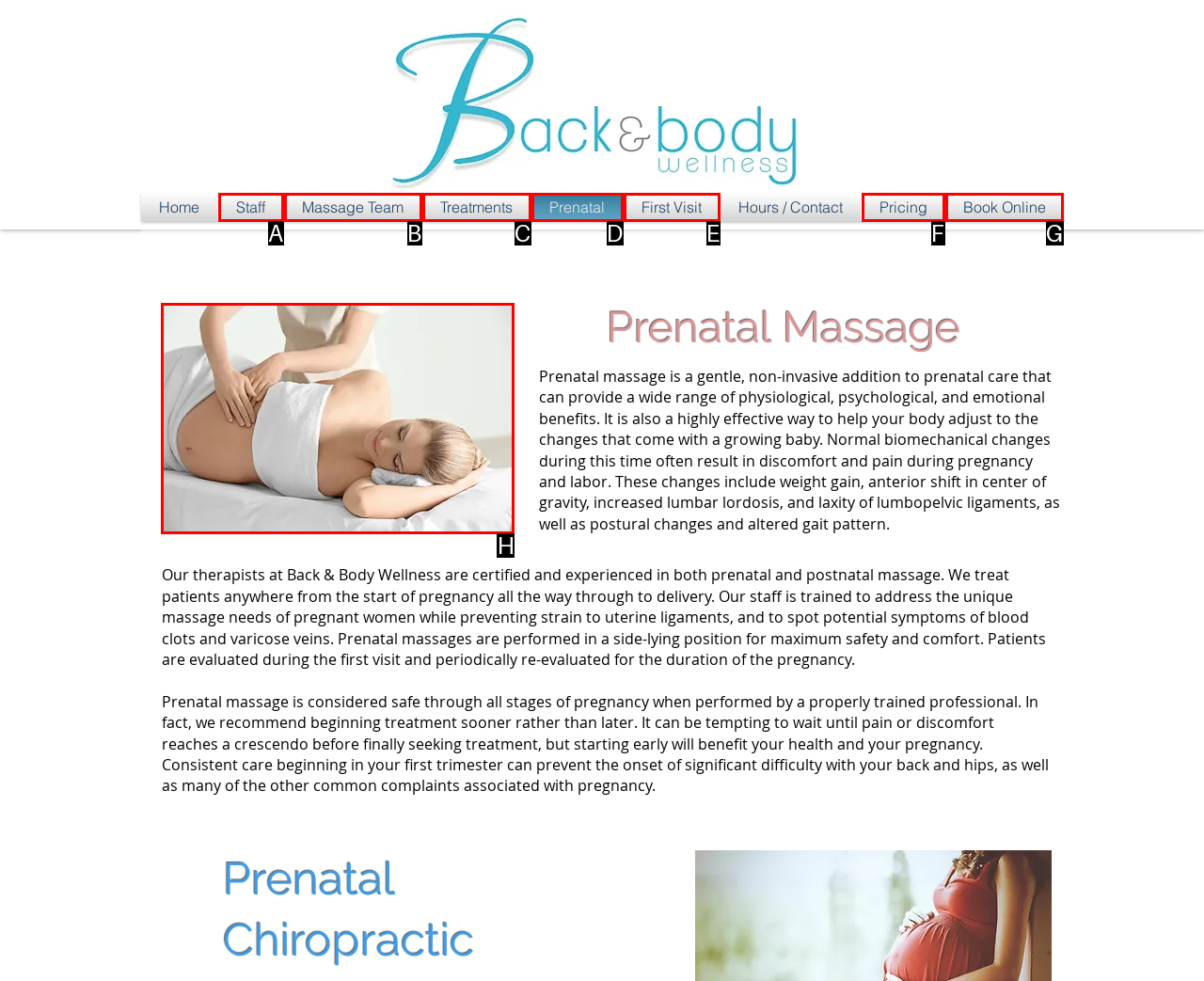Determine the letter of the UI element I should click on to complete the task: View the 'Prenatal Massage' image from the provided choices in the screenshot.

H